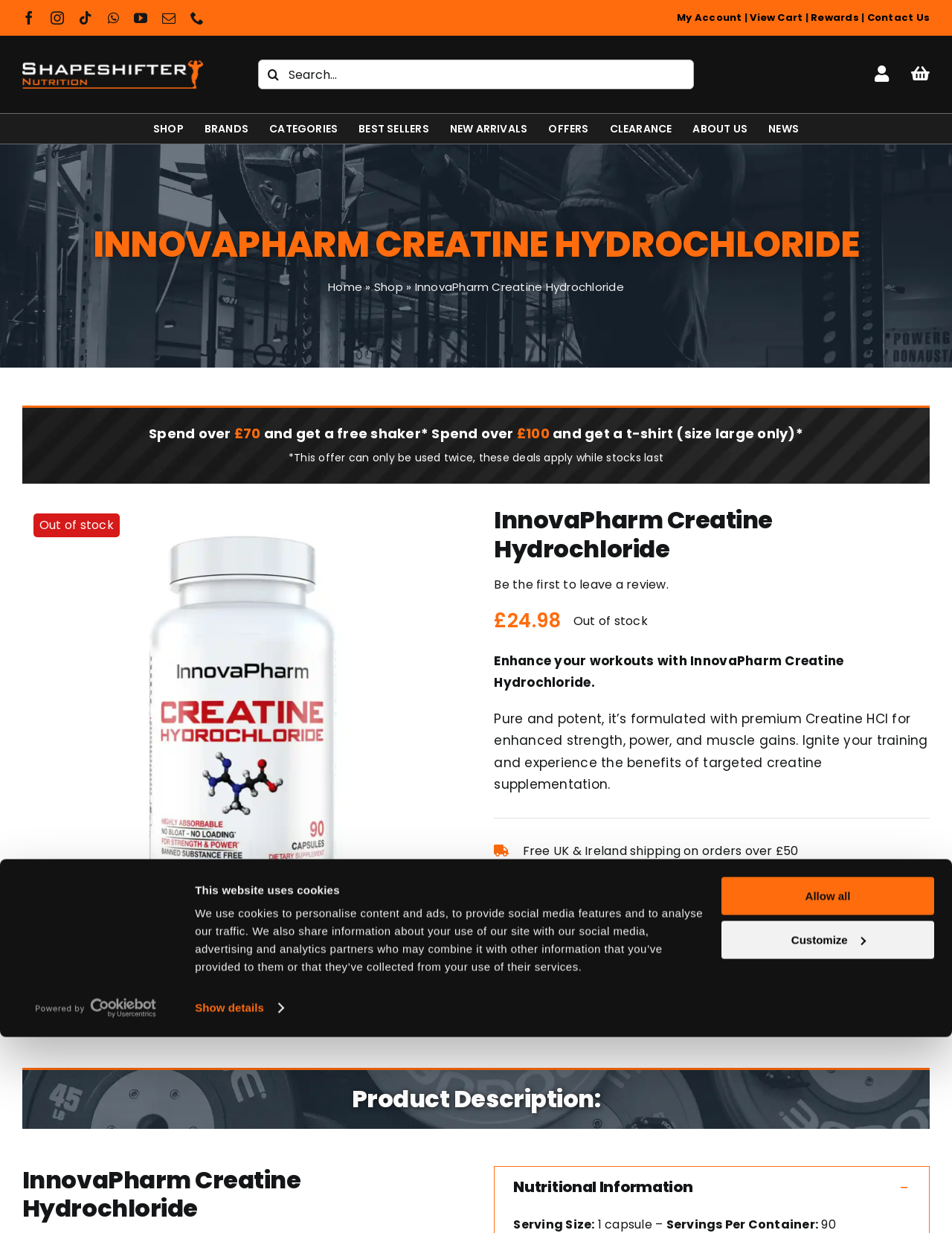Answer the question below using just one word or a short phrase: 
What is the minimum order amount for free UK and Ireland shipping?

£50